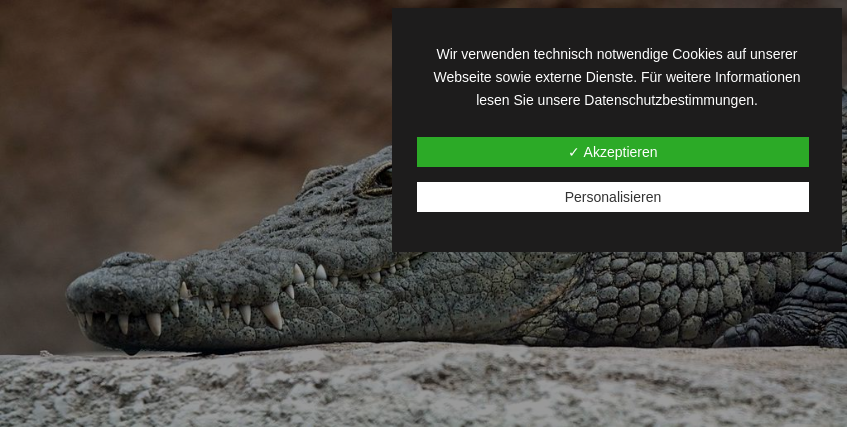Respond to the following question using a concise word or phrase: 
What is reflected in the crocodile's eye?

Alertness and predatory nature